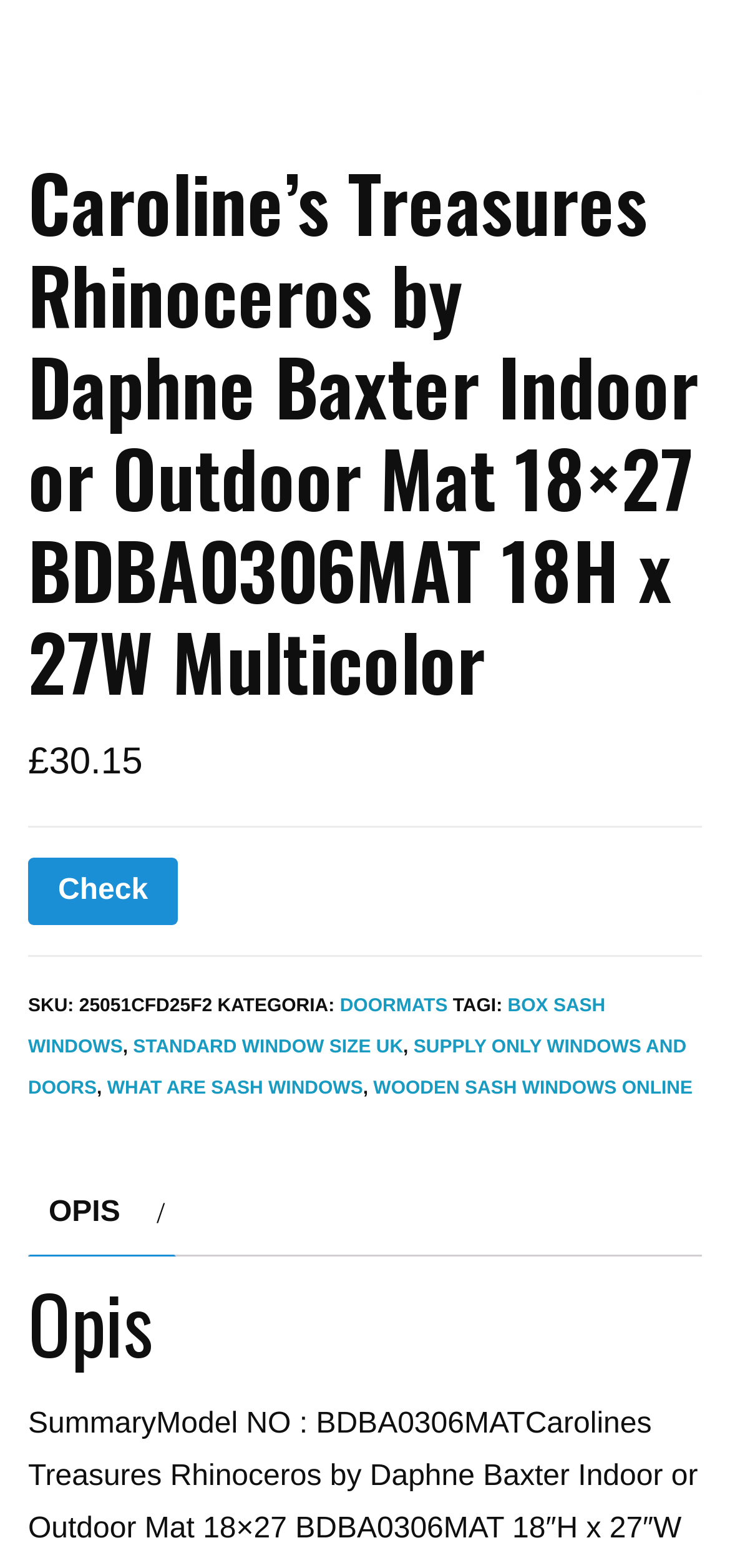Please specify the coordinates of the bounding box for the element that should be clicked to carry out this instruction: "Check the product price". The coordinates must be four float numbers between 0 and 1, formatted as [left, top, right, bottom].

[0.038, 0.473, 0.195, 0.499]